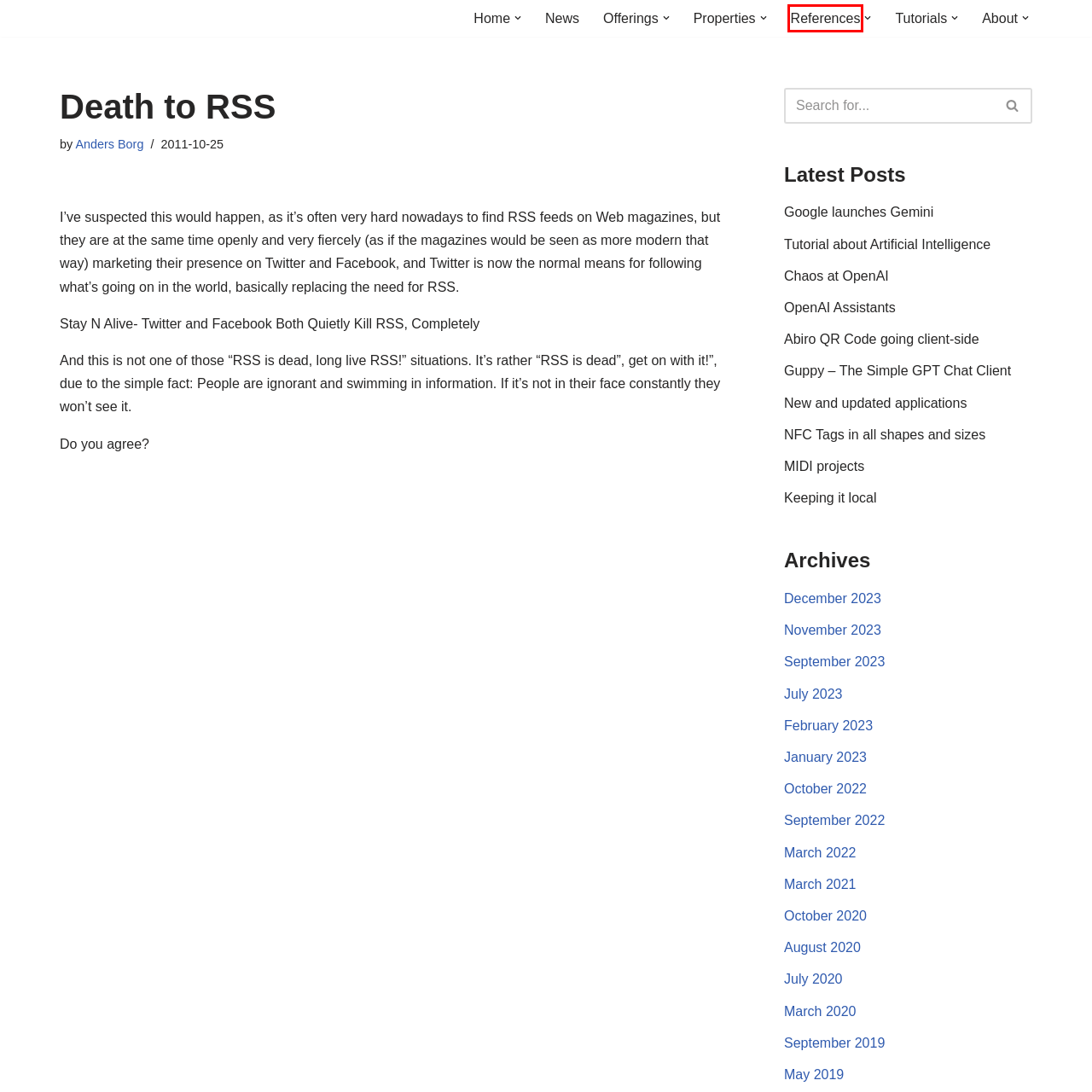Evaluate the webpage screenshot and identify the element within the red bounding box. Select the webpage description that best fits the new webpage after clicking the highlighted element. Here are the candidates:
A. September 2019 | Abiro
B. About | Abiro
C. Tutorials | Abiro
D. OpenAI Assistants | Abiro
E. References | Abiro
F. October 2020 | Abiro
G. Guppy – The Simple GPT Chat Client | Abiro
H. October 2022 | Abiro

E